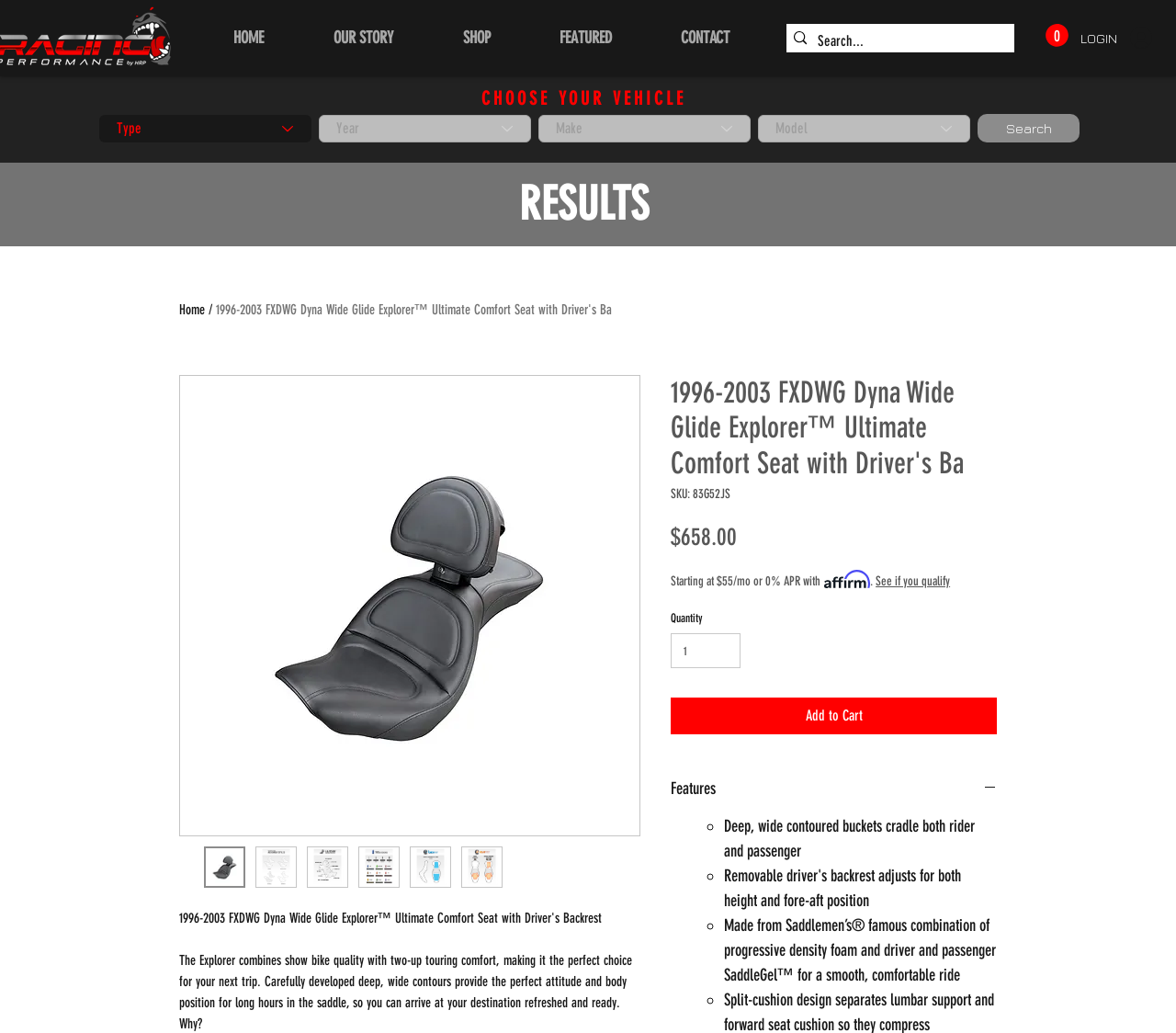What is the SKU of the product?
Use the image to answer the question with a single word or phrase.

83G52JS